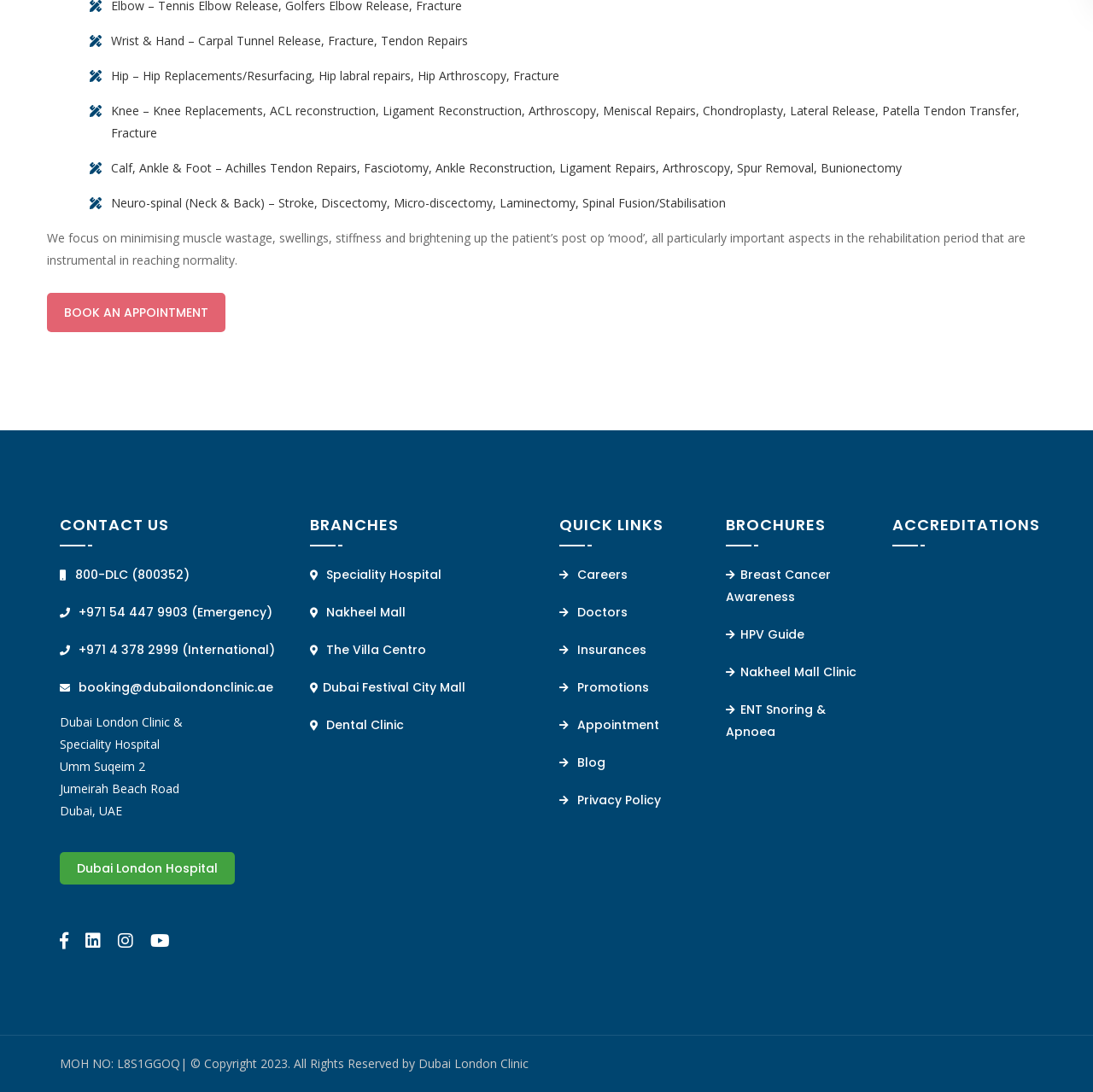Identify the bounding box coordinates of the specific part of the webpage to click to complete this instruction: "Call the emergency number".

[0.055, 0.551, 0.249, 0.571]